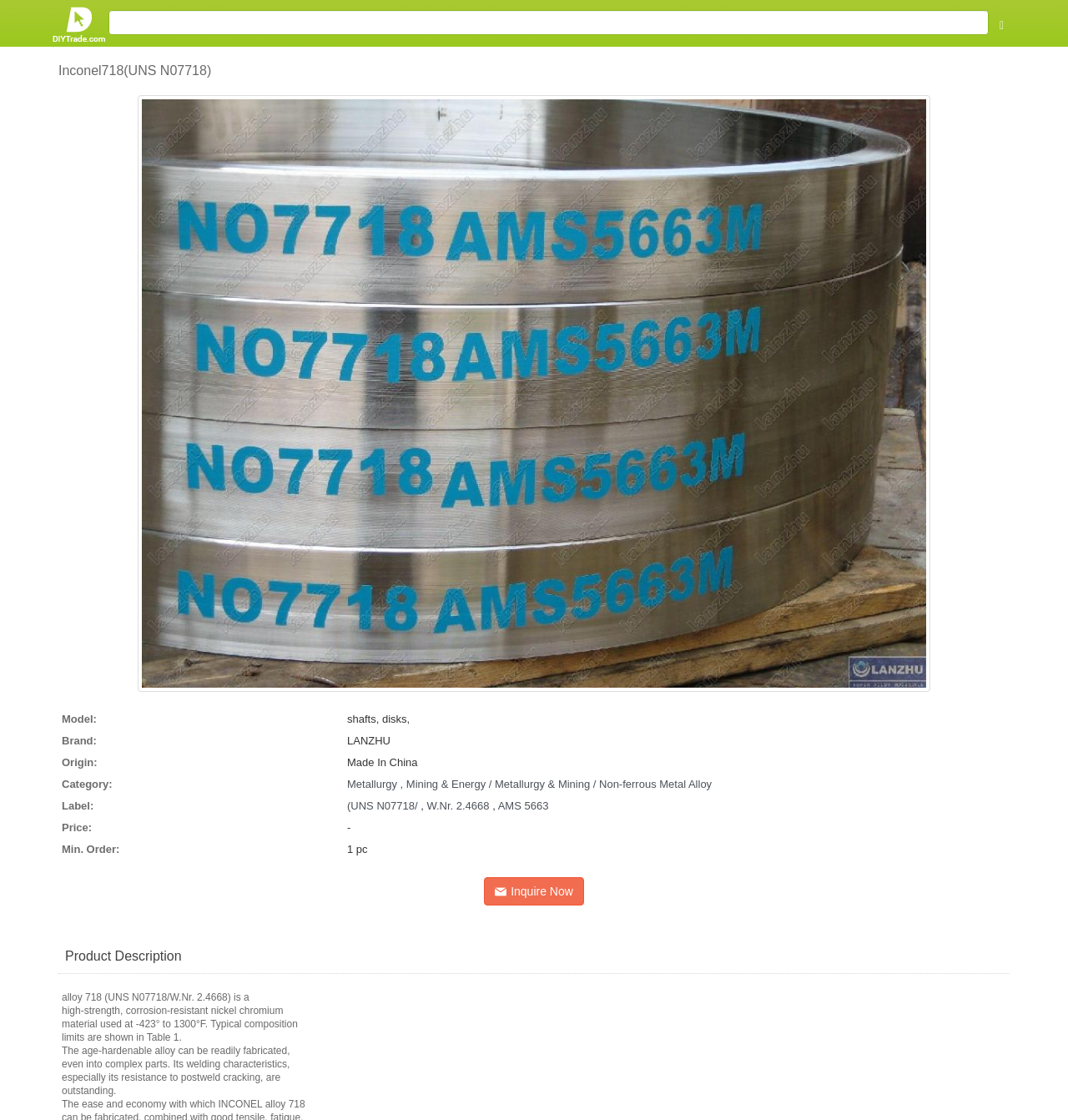Using the description: "alt="Inconel718(UNS N07718)" title="Inconel718(UNS N07718)"", identify the bounding box of the corresponding UI element in the screenshot.

[0.129, 0.345, 0.871, 0.356]